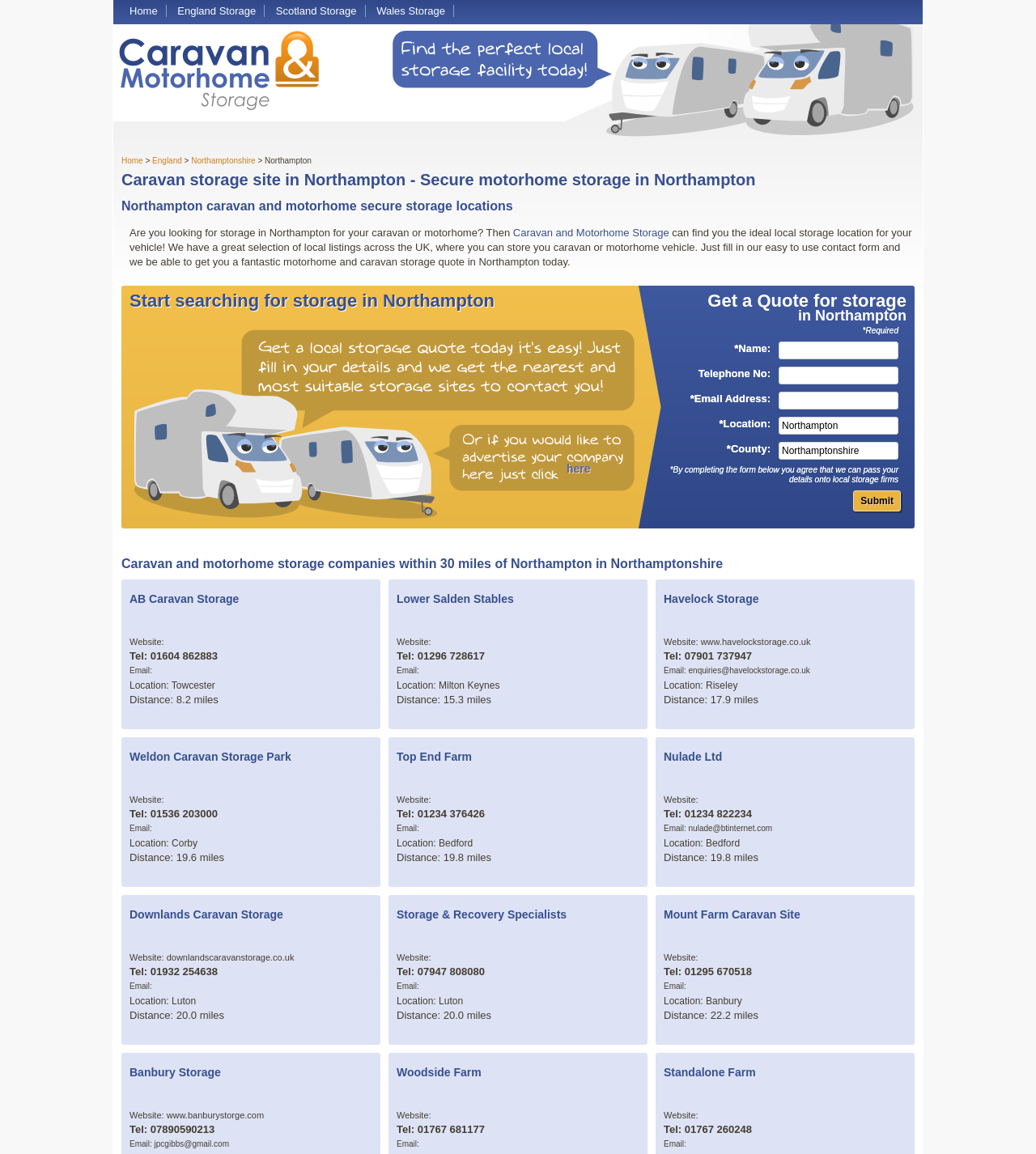Can you provide the bounding box coordinates for the element that should be clicked to implement the instruction: "View the details of FTOOLS: A general package of software to manipulate FITS files"?

None